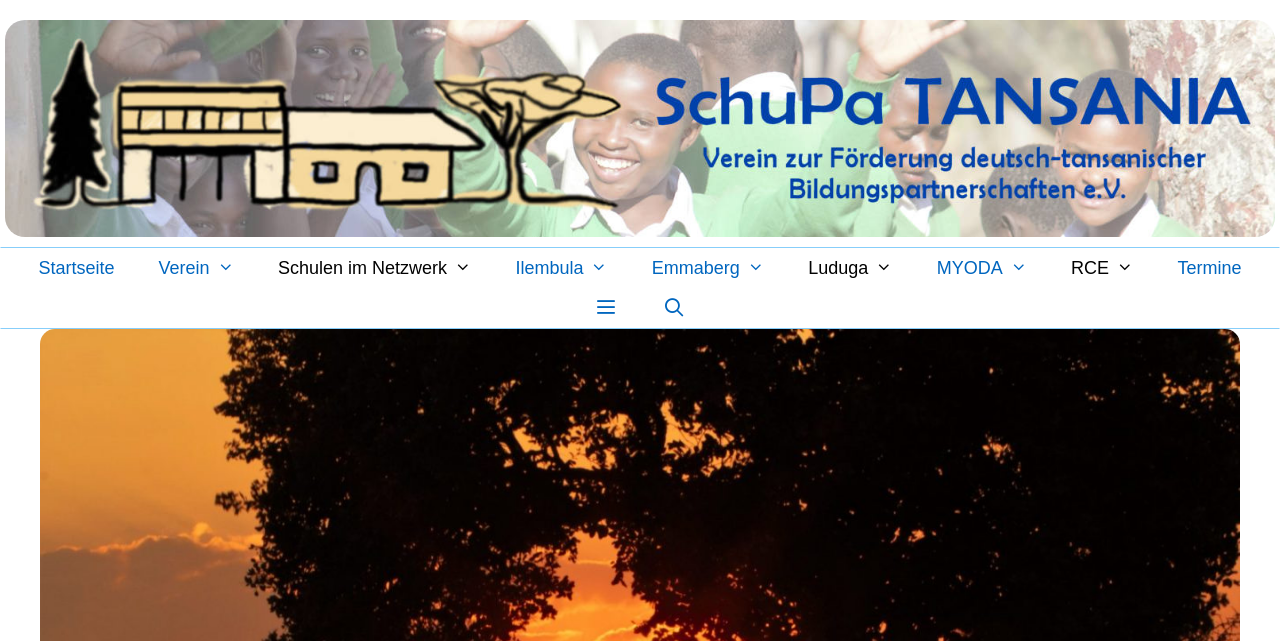How many links are in the navigation section?
Based on the visual information, provide a detailed and comprehensive answer.

I counted the number of links in the navigation section, which includes 'Startseite', 'Verein', 'Schulen im Netzwerk', 'Ilembula', 'Emmaberg', 'Luduga', 'MYODA', 'RCE', and 'Termine'. There are 9 links in total.